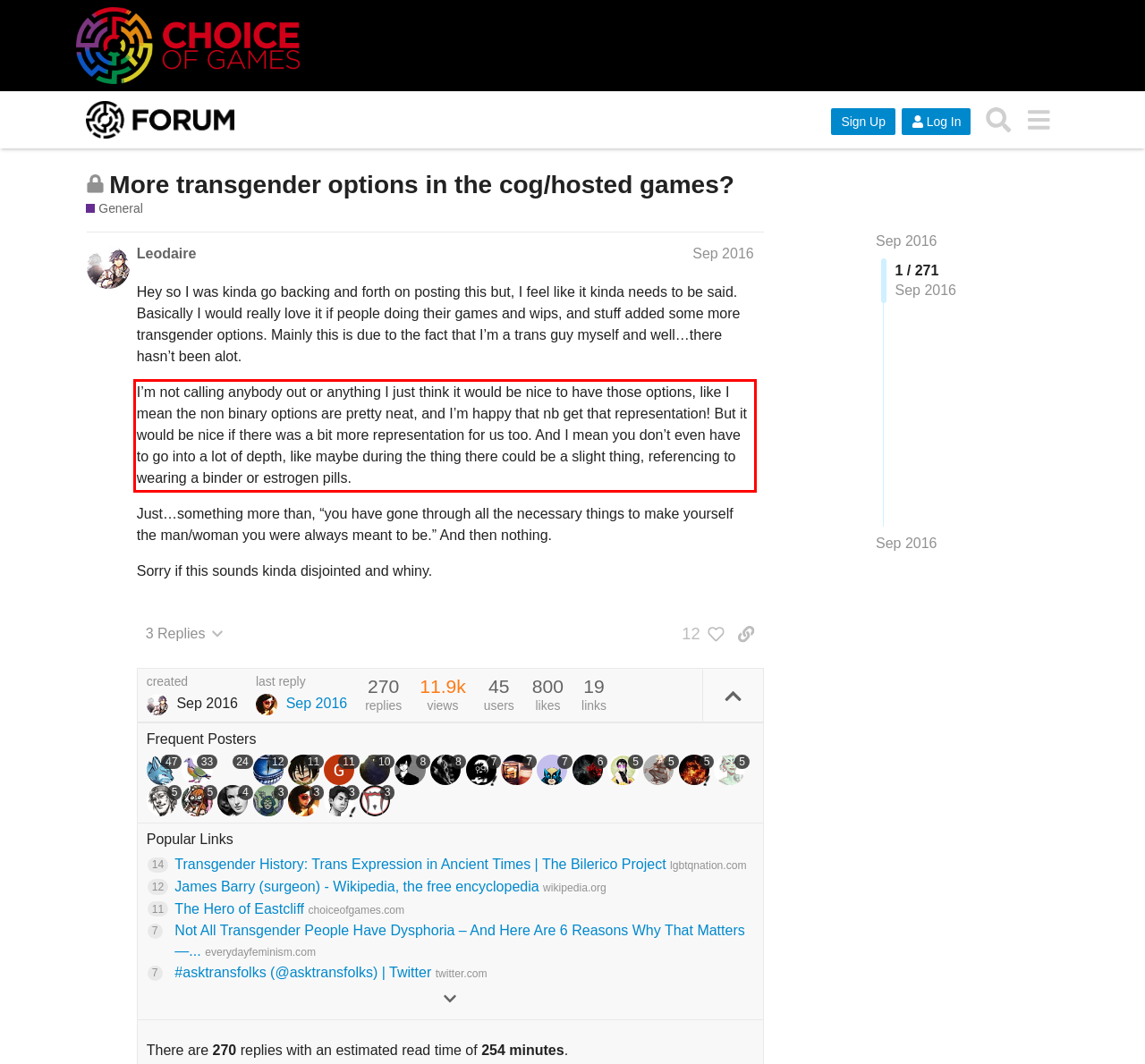You have a screenshot with a red rectangle around a UI element. Recognize and extract the text within this red bounding box using OCR.

I’m not calling anybody out or anything I just think it would be nice to have those options, like I mean the non binary options are pretty neat, and I’m happy that nb get that representation! But it would be nice if there was a bit more representation for us too. And I mean you don’t even have to go into a lot of depth, like maybe during the thing there could be a slight thing, referencing to wearing a binder or estrogen pills.